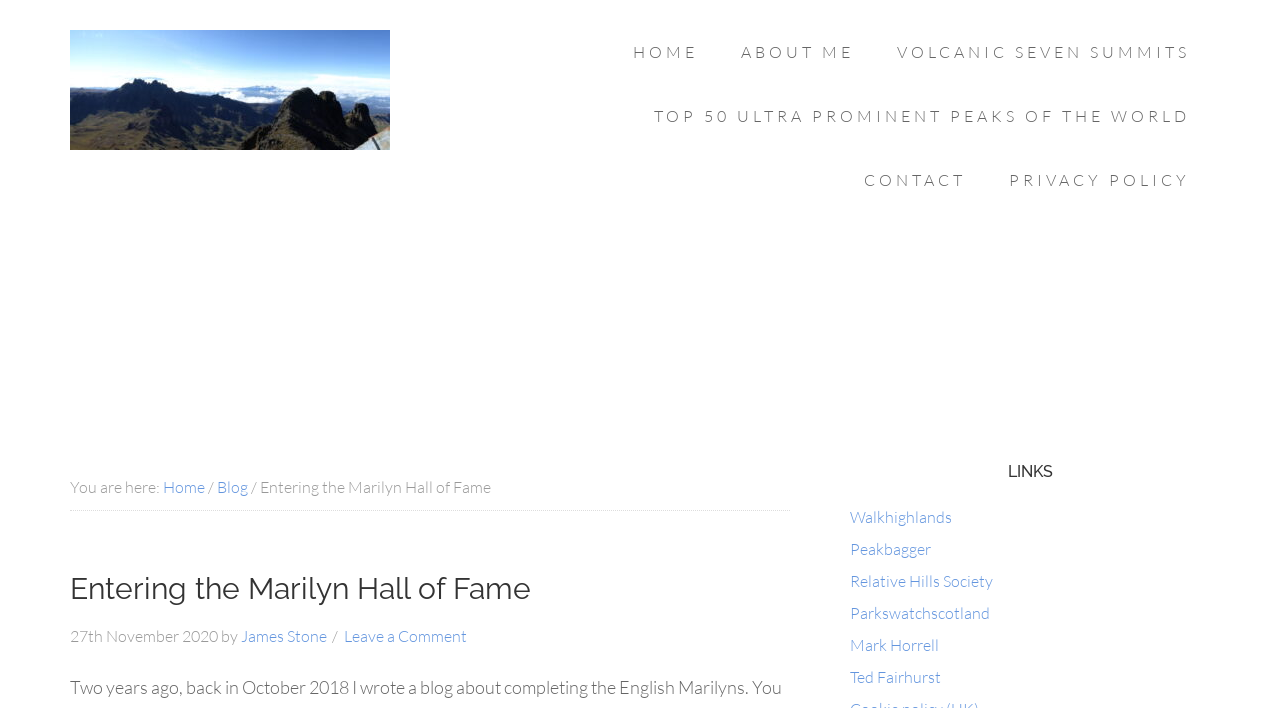Pinpoint the bounding box coordinates of the area that must be clicked to complete this instruction: "Click on the 'DISCOVER OUR NATURAL LIP COLLECTION' link".

None